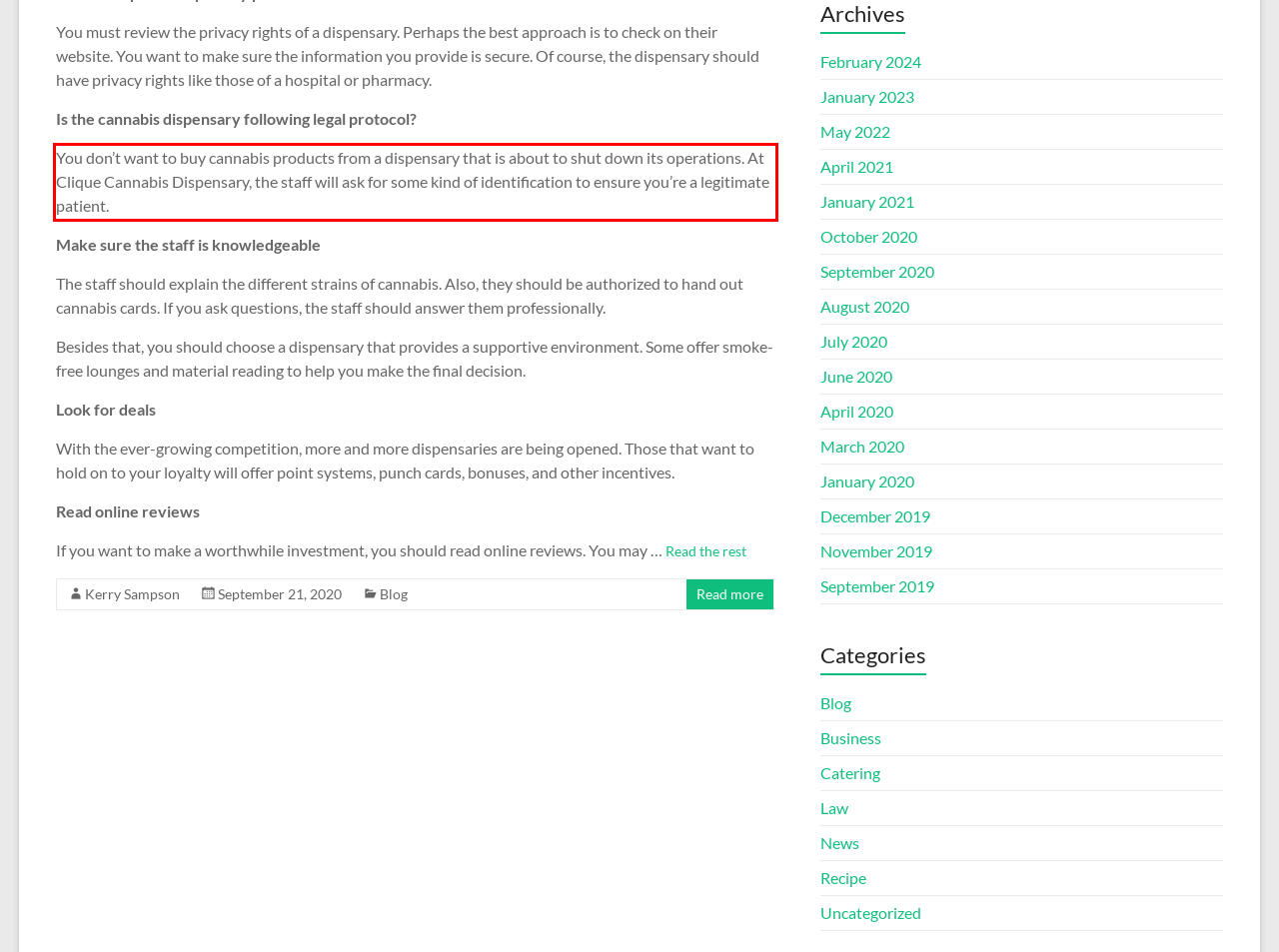Please identify the text within the red rectangular bounding box in the provided webpage screenshot.

You don’t want to buy cannabis products from a dispensary that is about to shut down its operations. At Clique Cannabis Dispensary, the staff will ask for some kind of identification to ensure you’re a legitimate patient.